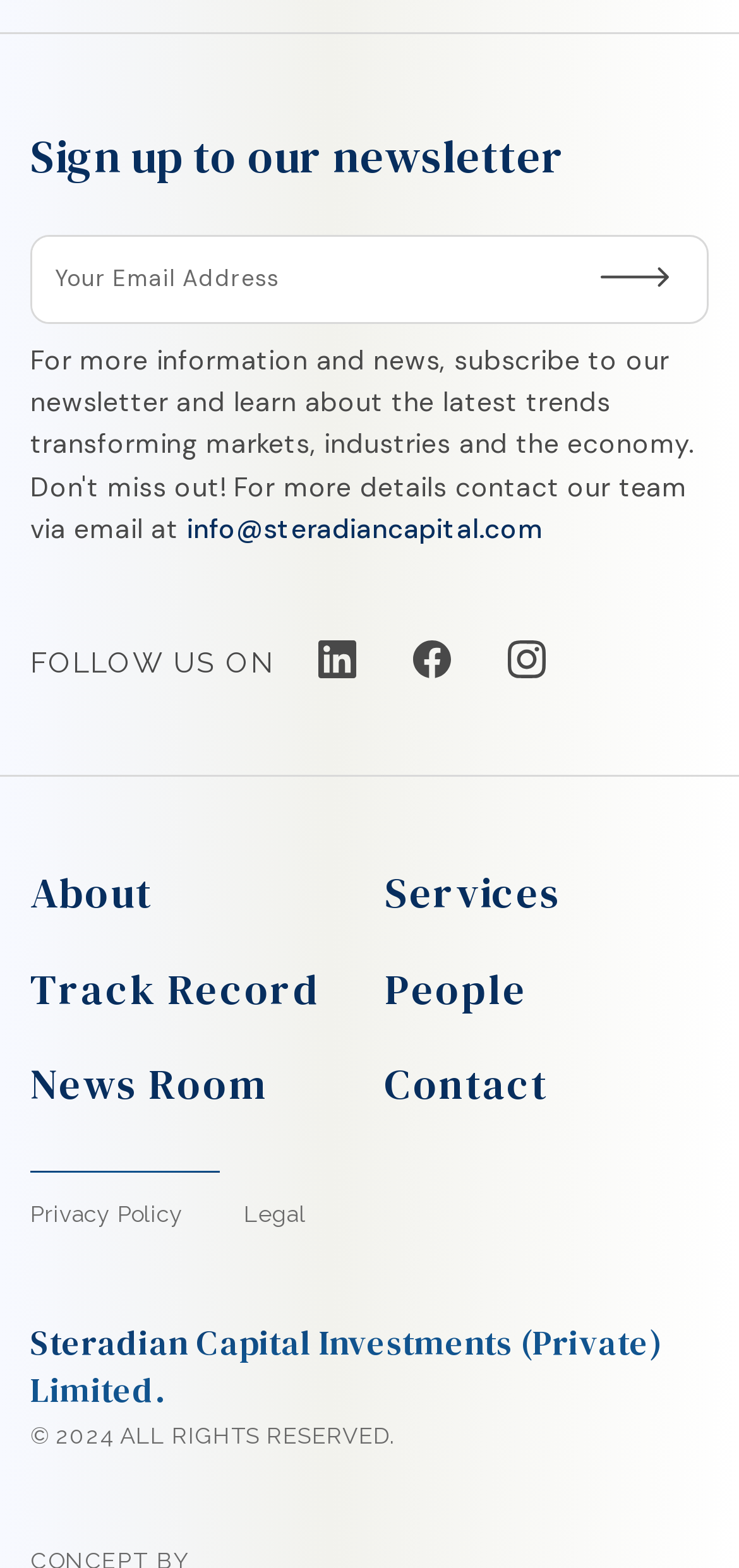Identify the bounding box coordinates of the element to click to follow this instruction: 'Follow Steradian Capital Investments on LinkedIn'. Ensure the coordinates are four float values between 0 and 1, provided as [left, top, right, bottom].

[0.432, 0.409, 0.483, 0.437]